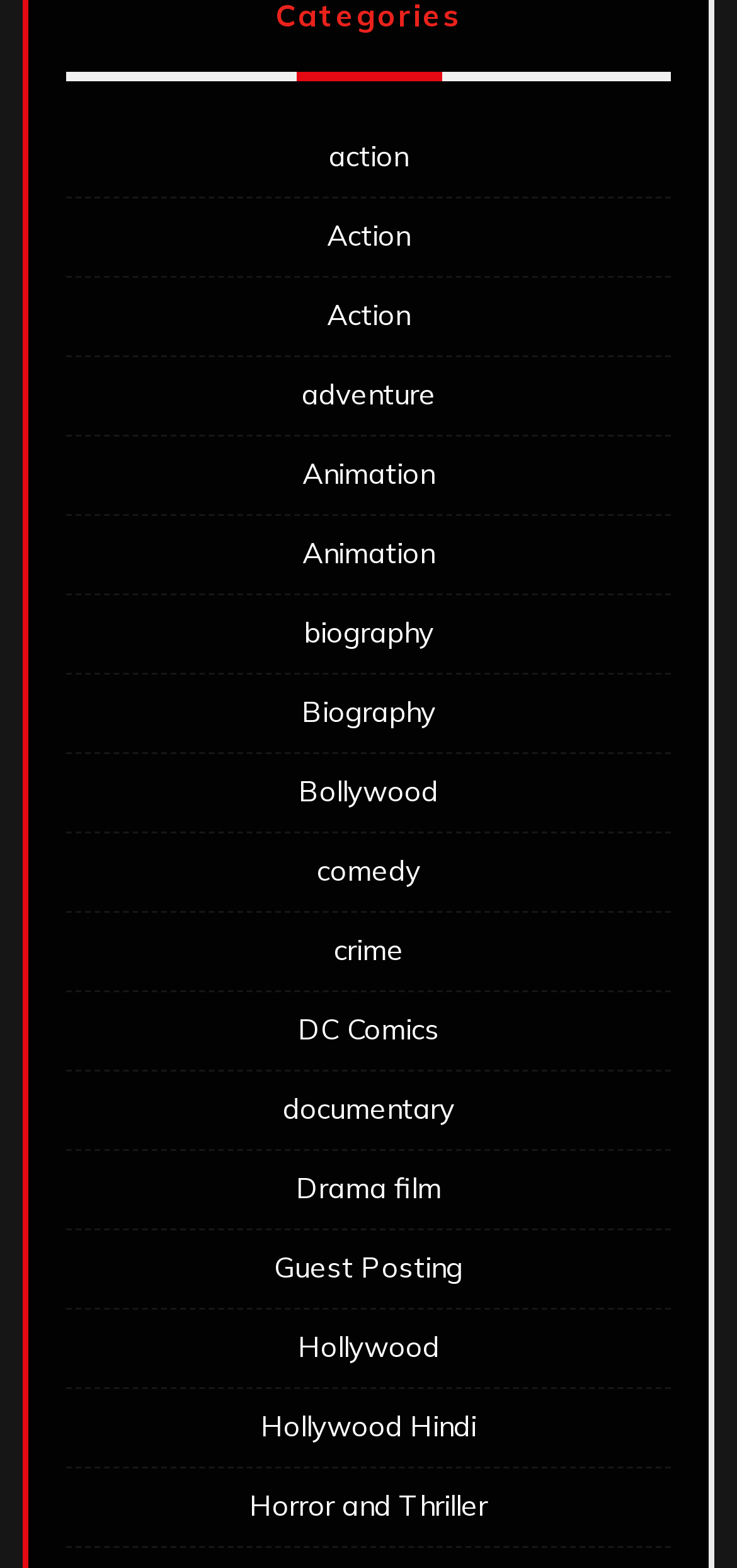Please locate the bounding box coordinates for the element that should be clicked to achieve the following instruction: "click on action". Ensure the coordinates are given as four float numbers between 0 and 1, i.e., [left, top, right, bottom].

[0.446, 0.088, 0.554, 0.111]